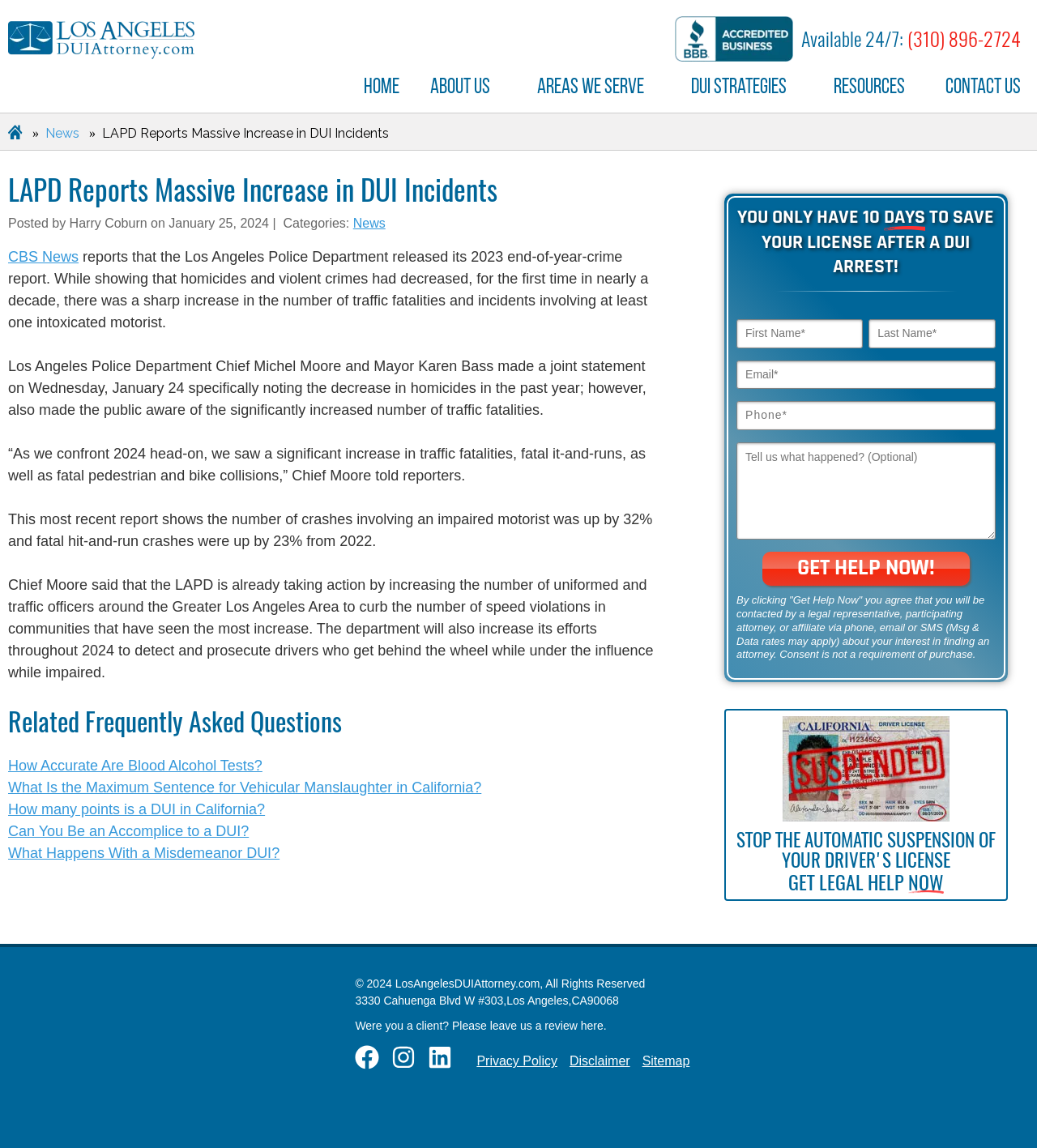Locate the bounding box coordinates of the clickable region necessary to complete the following instruction: "Click the 'Get Help Now!' button". Provide the coordinates in the format of four float numbers between 0 and 1, i.e., [left, top, right, bottom].

[0.735, 0.481, 0.935, 0.51]